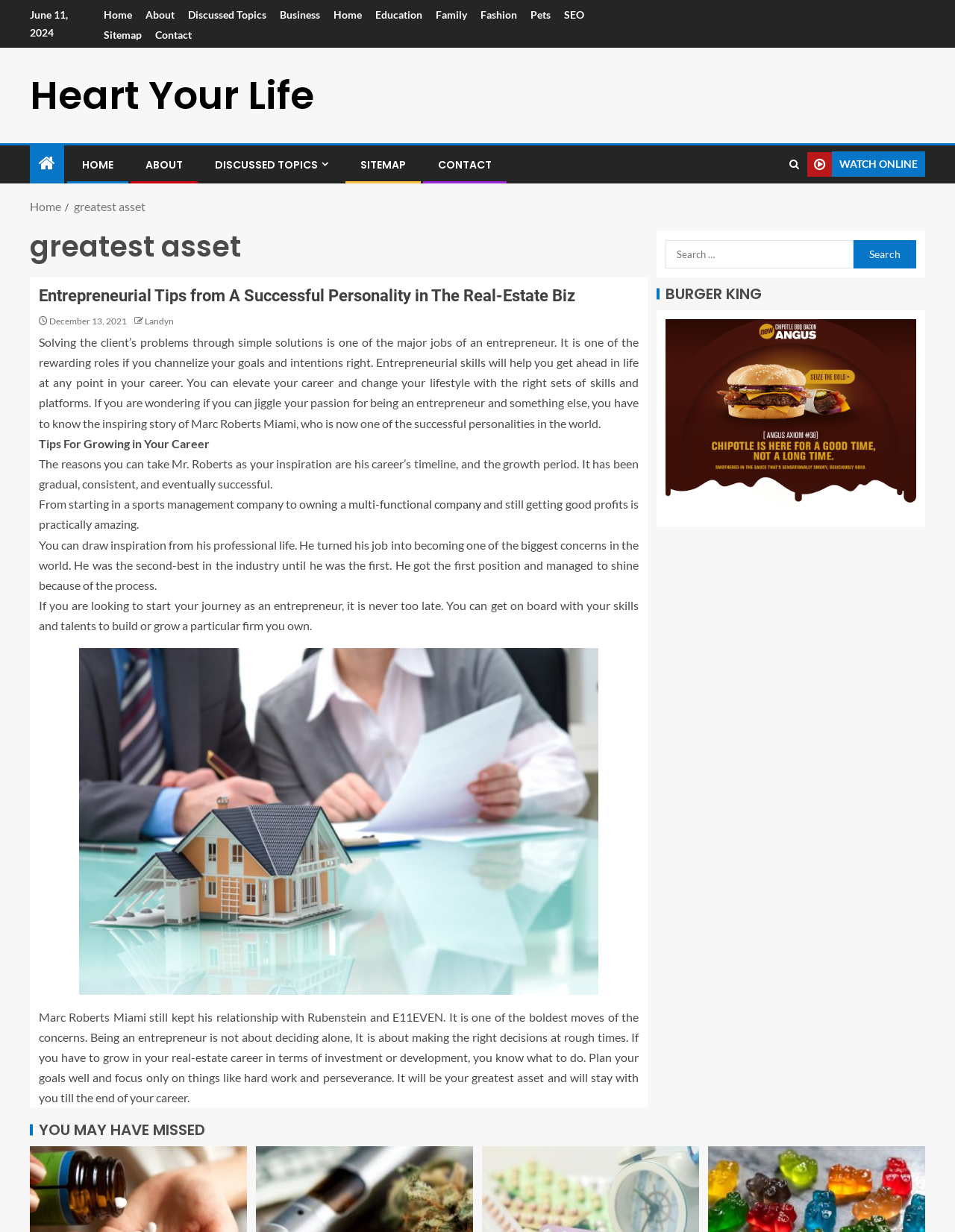Using the provided element description "SEO", determine the bounding box coordinates of the UI element.

[0.591, 0.007, 0.612, 0.017]